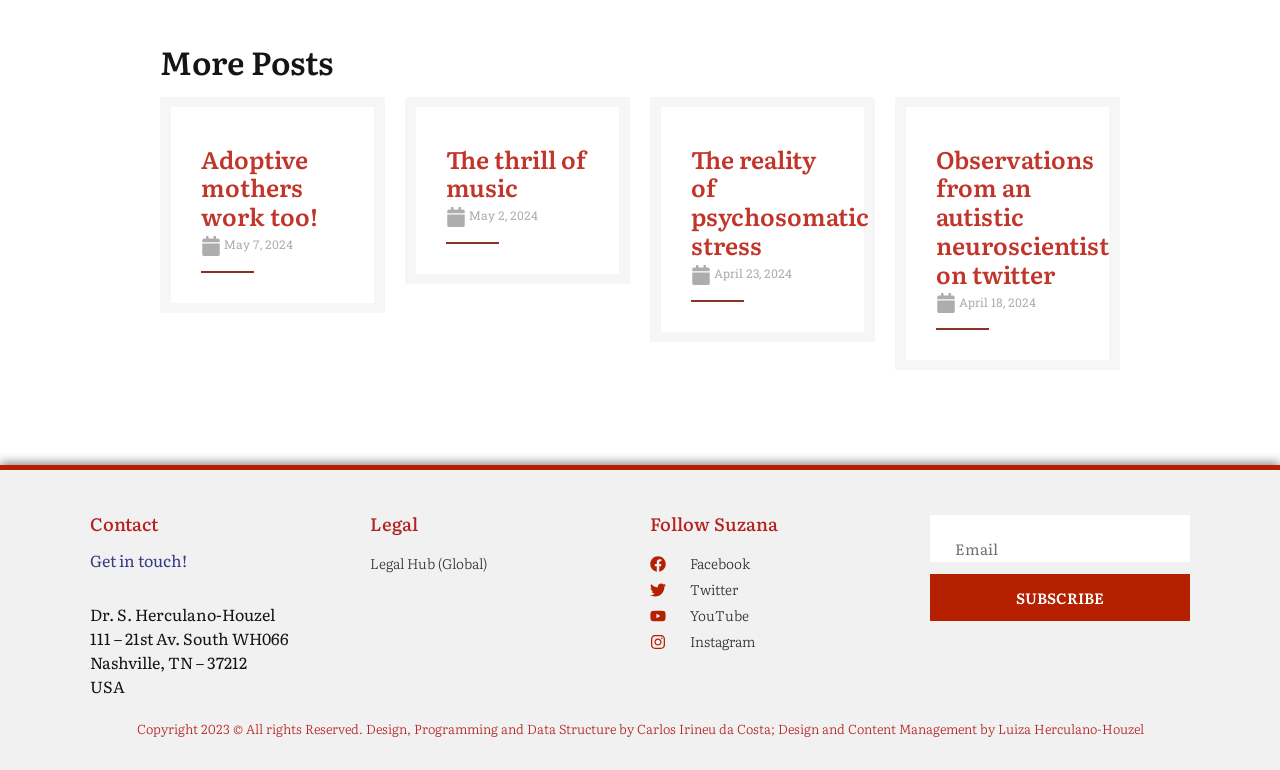Please determine the bounding box coordinates of the clickable area required to carry out the following instruction: "Subscribe by clicking the 'SUBSCRIBE' button". The coordinates must be four float numbers between 0 and 1, represented as [left, top, right, bottom].

[0.727, 0.746, 0.93, 0.807]